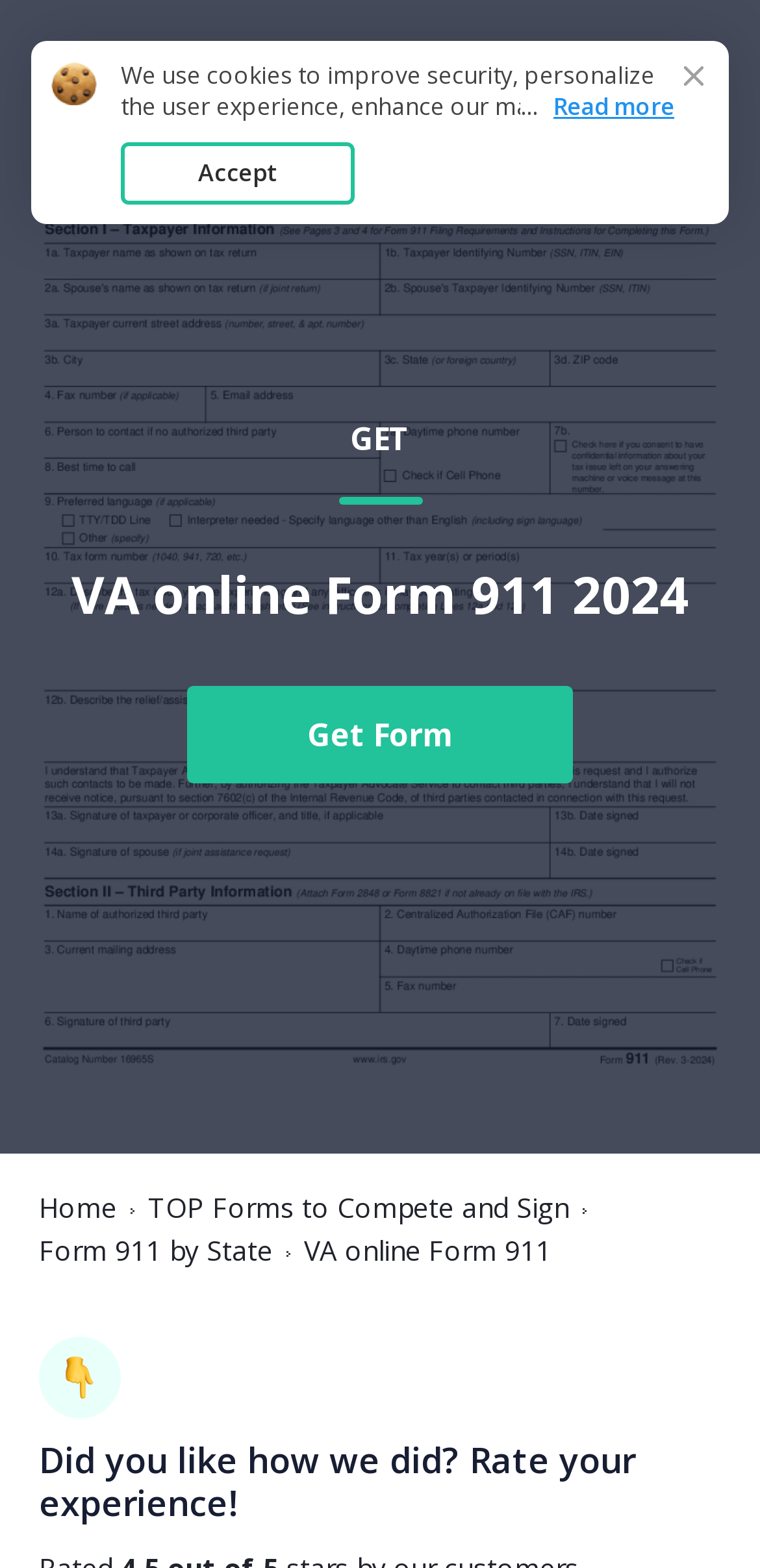Locate the bounding box of the UI element with the following description: "Form 911 by State".

[0.051, 0.788, 0.359, 0.808]